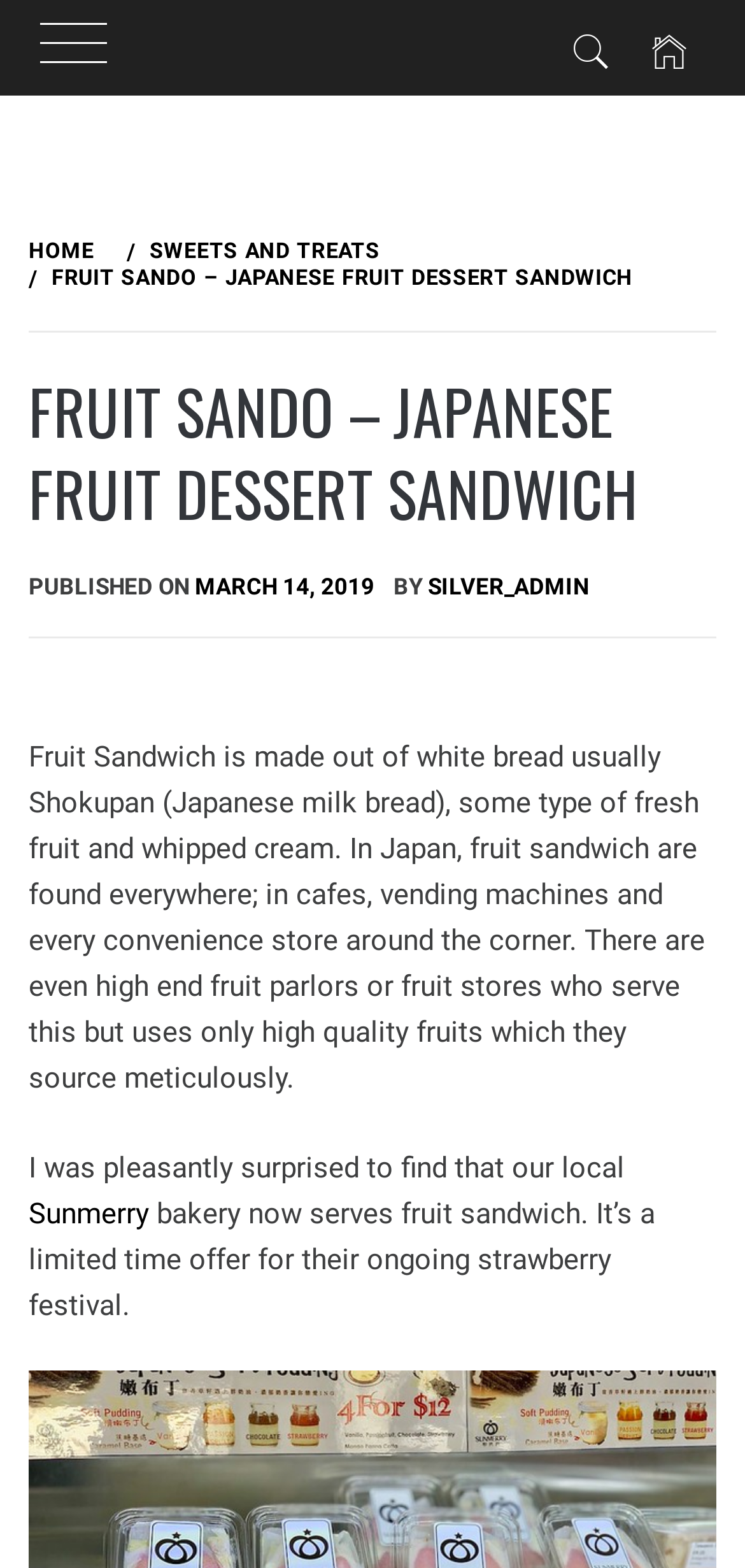What is the name of the bakery mentioned in the article?
Look at the screenshot and respond with a single word or phrase.

Sunmerry